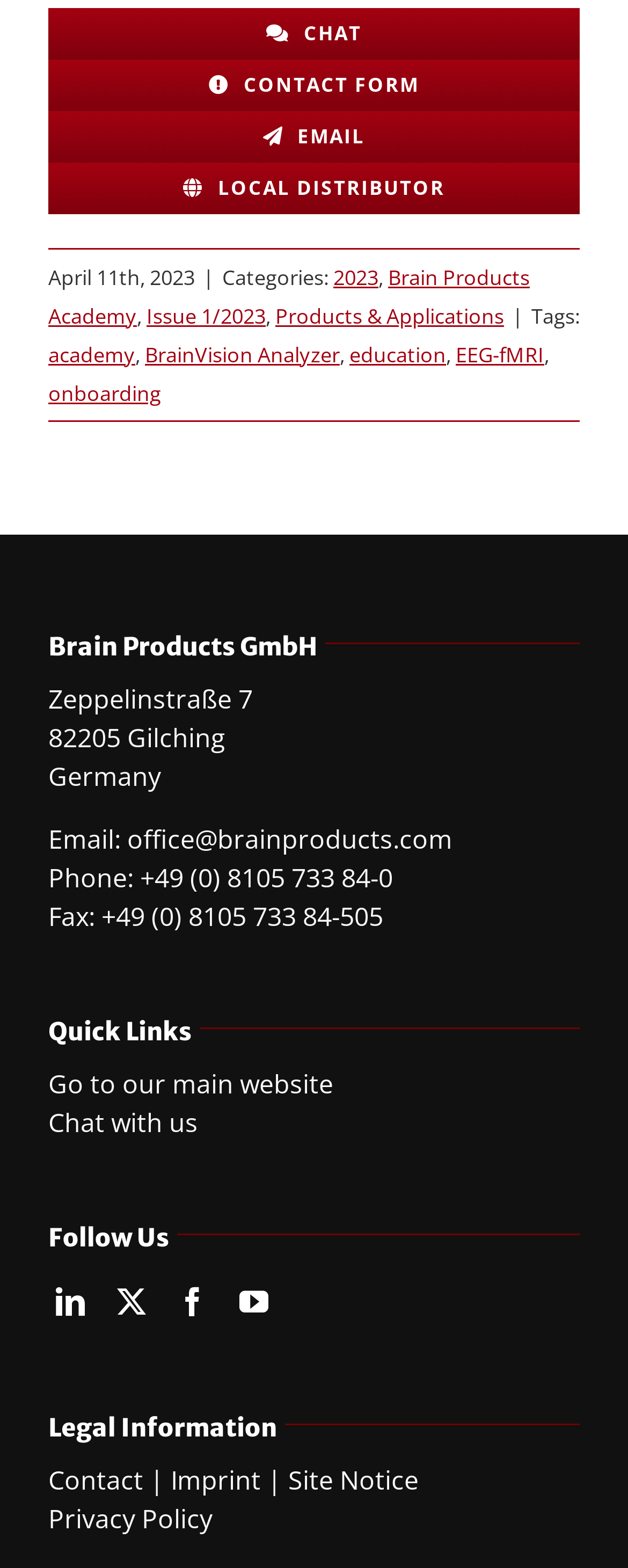What is the company name? Analyze the screenshot and reply with just one word or a short phrase.

Brain Products GmbH